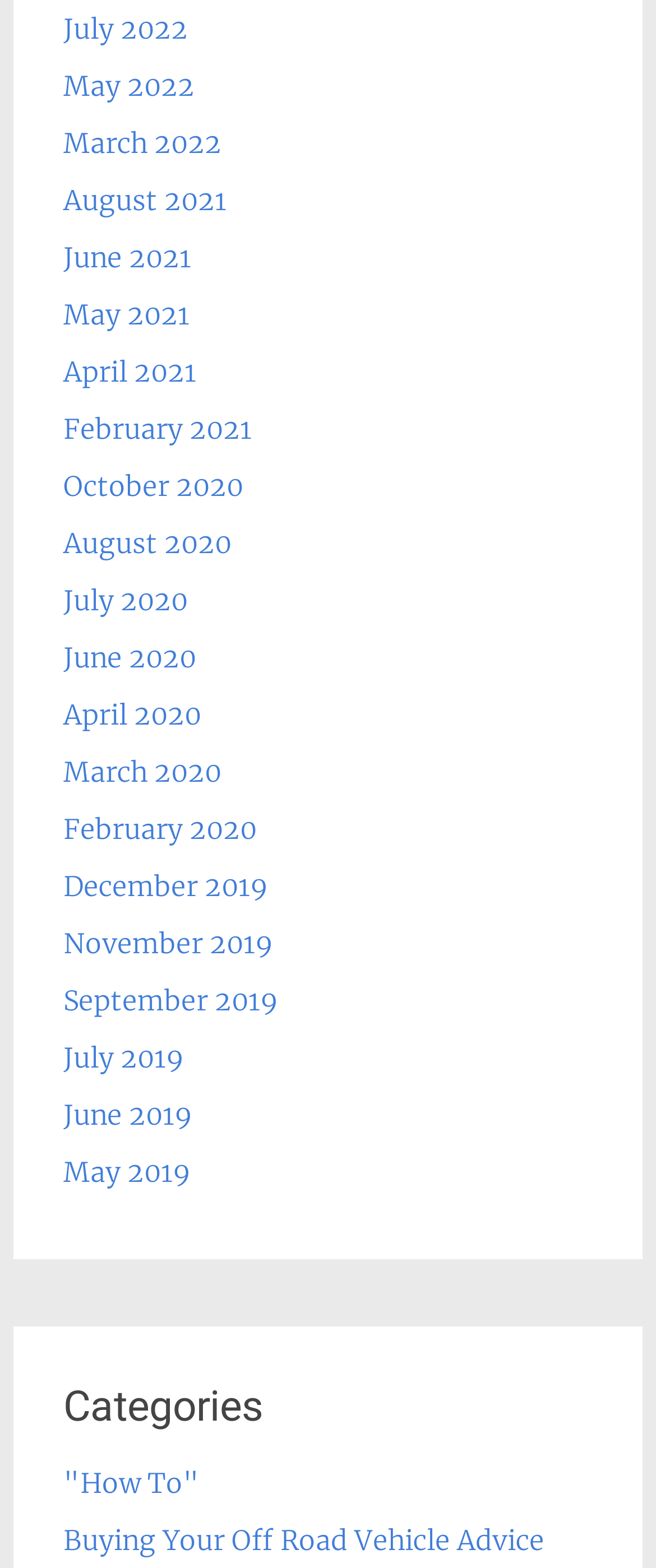From the given element description: "August 2021", find the bounding box for the UI element. Provide the coordinates as four float numbers between 0 and 1, in the order [left, top, right, bottom].

[0.097, 0.117, 0.346, 0.138]